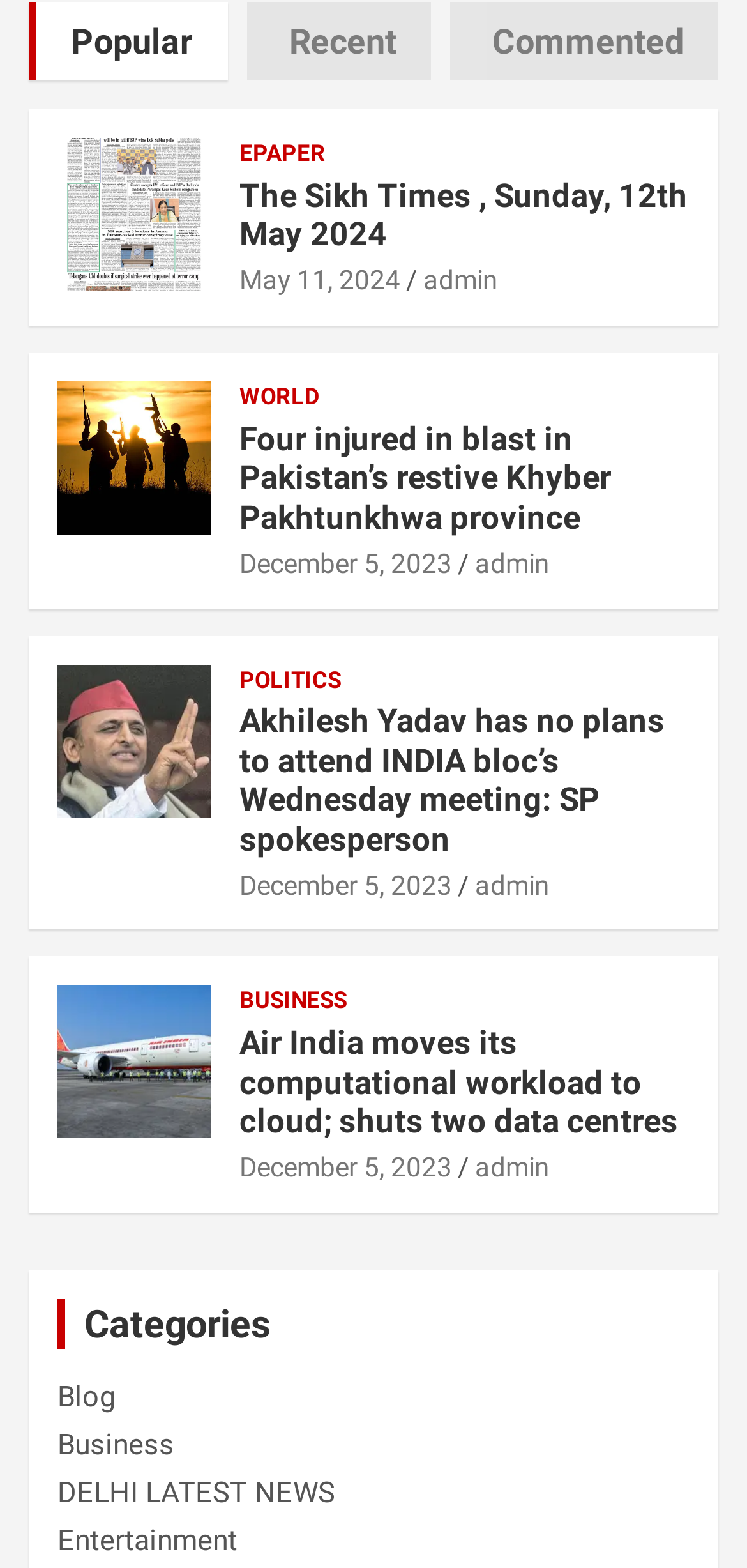Determine the bounding box coordinates for the clickable element required to fulfill the instruction: "Read the news article titled Four injured in blast in Pakistan’s restive Khyber Pakhtunkhwa province". Provide the coordinates as four float numbers between 0 and 1, i.e., [left, top, right, bottom].

[0.321, 0.267, 0.923, 0.342]